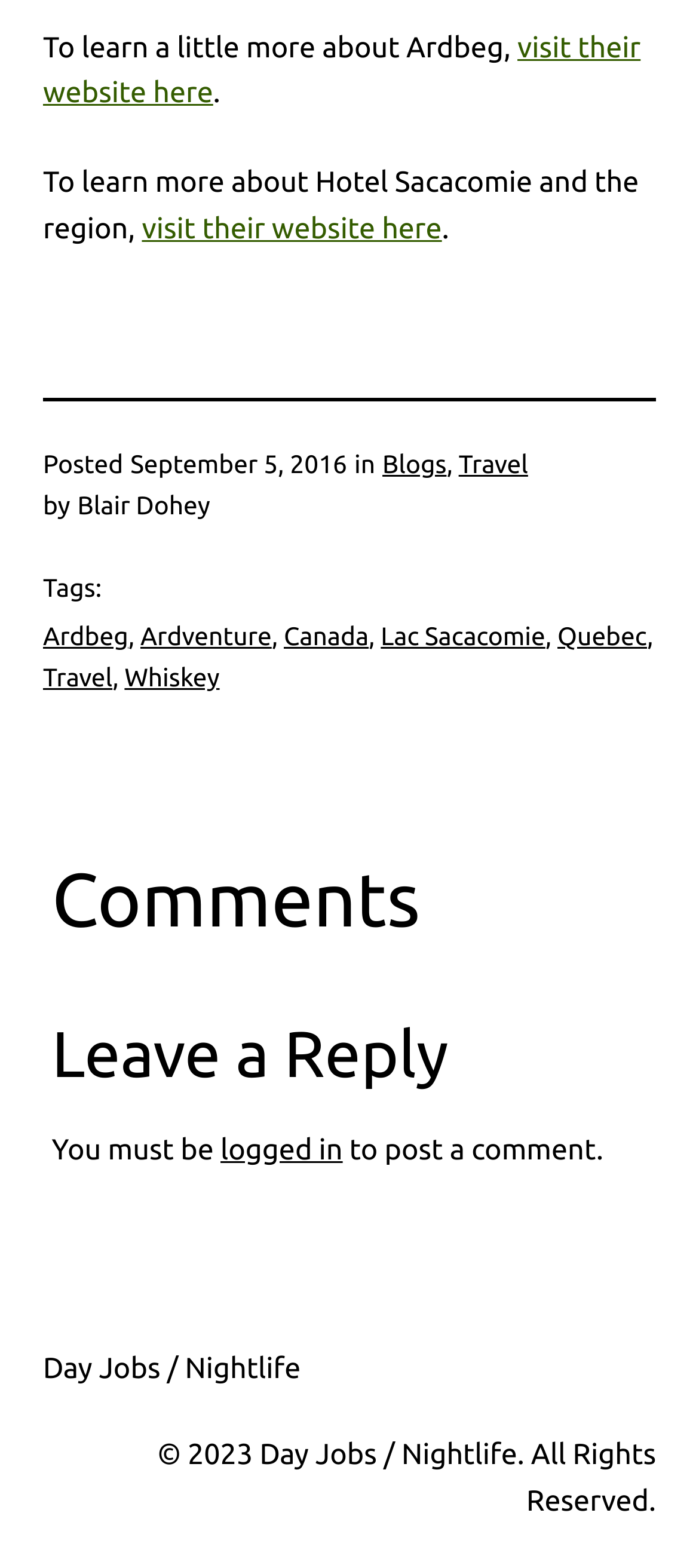Determine the bounding box coordinates for the area you should click to complete the following instruction: "Learn about Visual Effect".

None